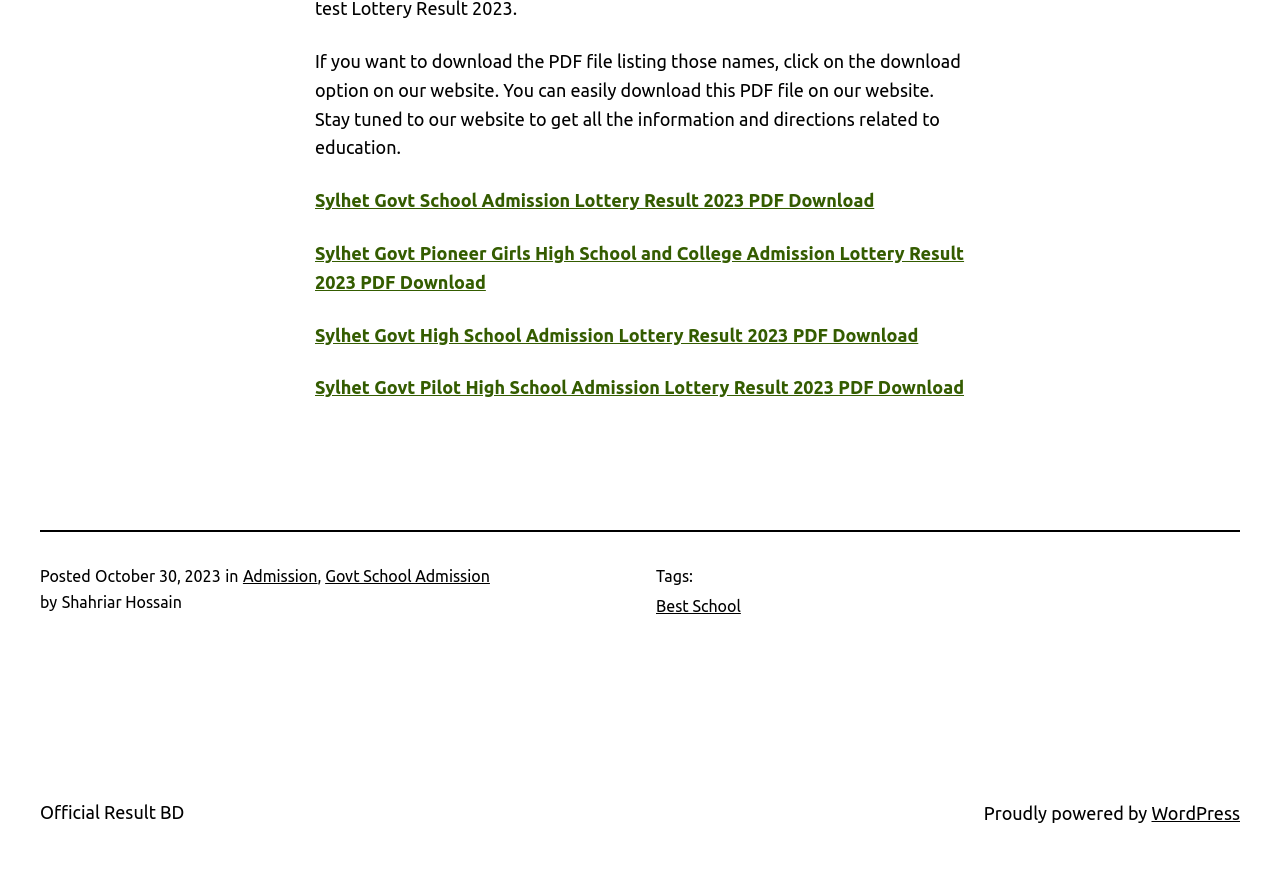What is the name of the author?
Provide a fully detailed and comprehensive answer to the question.

The name of the author is mentioned as 'Shahriar Hossain' in the text 'by Shahriar Hossain'.